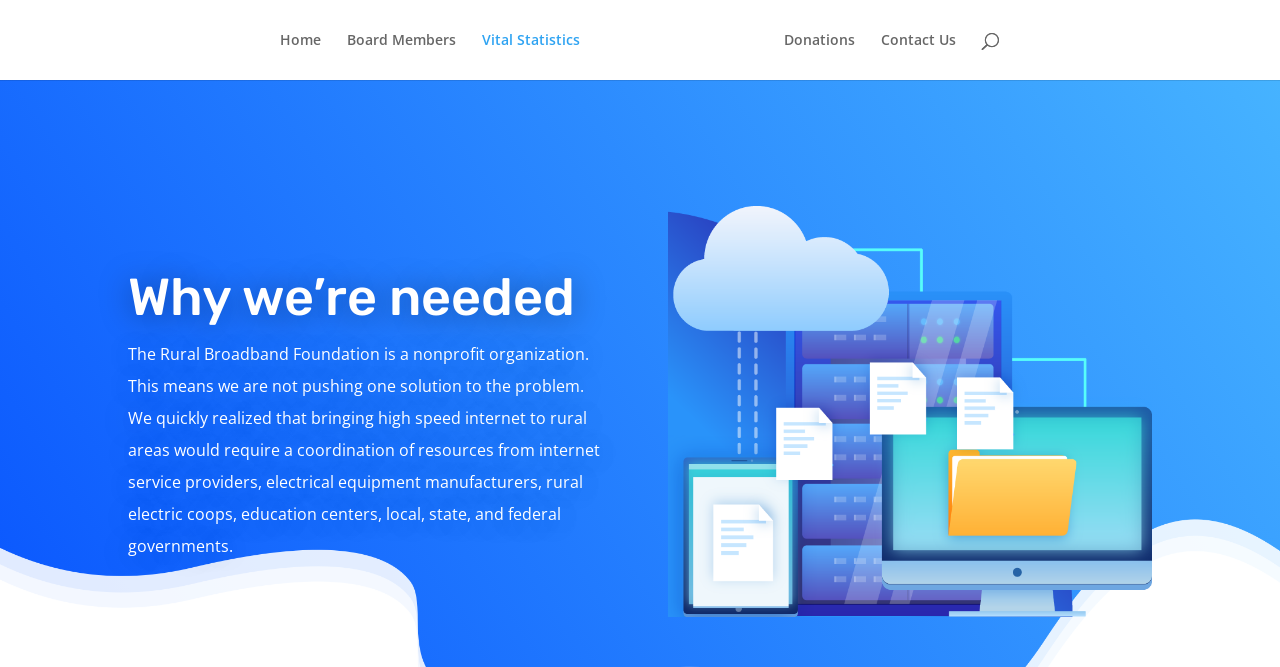Offer a meticulous caption that includes all visible features of the webpage.

The webpage is about the Rural Broadband Foundation, a nonprofit organization. At the top, there is a navigation menu with six links: "Home", "Board Members", "Vital Statistics", "Rural Broadband Foundation" (which has an accompanying image), "Donations", and "Contact Us". These links are positioned horizontally, with "Home" on the left and "Contact Us" on the right.

Below the navigation menu, there is a search bar that spans almost the entire width of the page. Underneath the search bar, there is a heading that reads "Why we’re needed". Below this heading, there is a paragraph of text that explains the purpose of the Rural Broadband Foundation, stating that it is a nonprofit organization that aims to bring high-speed internet to rural areas by coordinating resources from various entities. This paragraph takes up a significant portion of the page, positioned roughly in the middle.